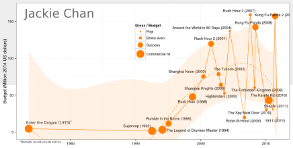What color are the data points on the graph?
Please use the visual content to give a single word or phrase answer.

Orange